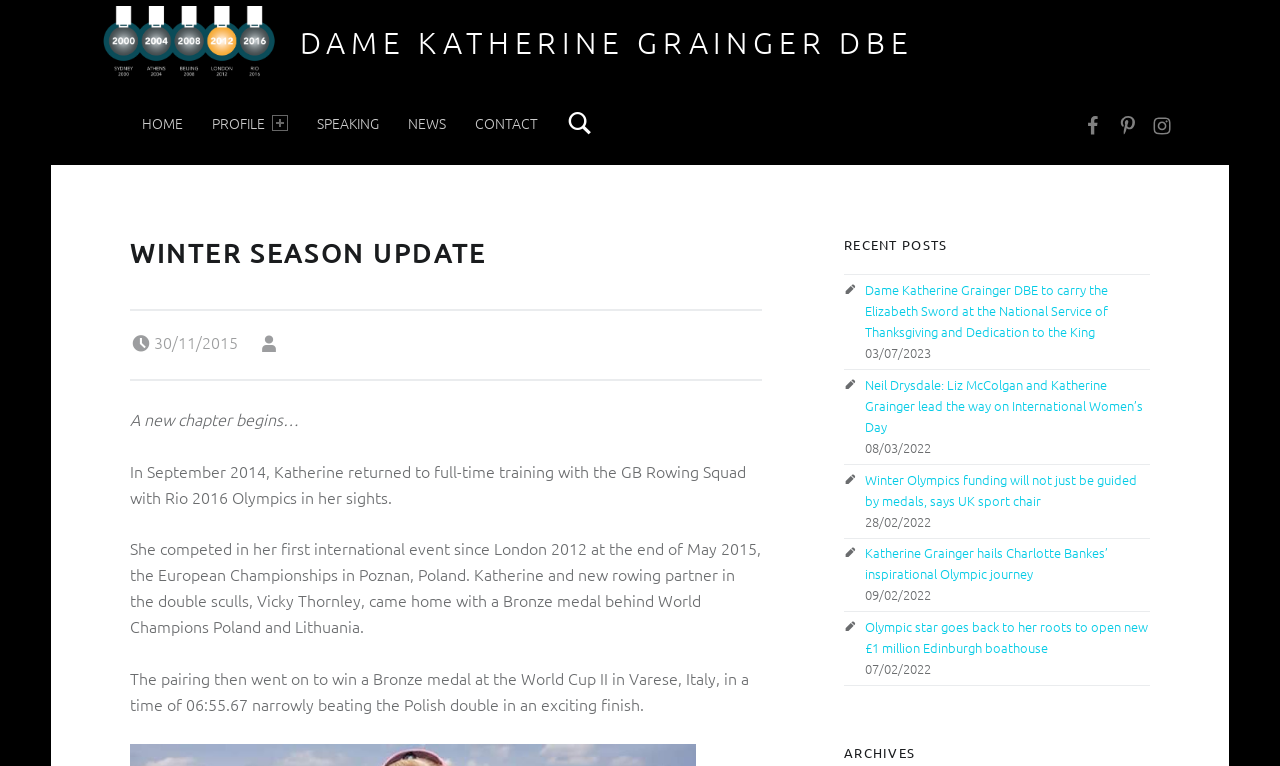Use a single word or phrase to answer the question: 
What is the name of the person mentioned in the webpage?

Katherine Grainger